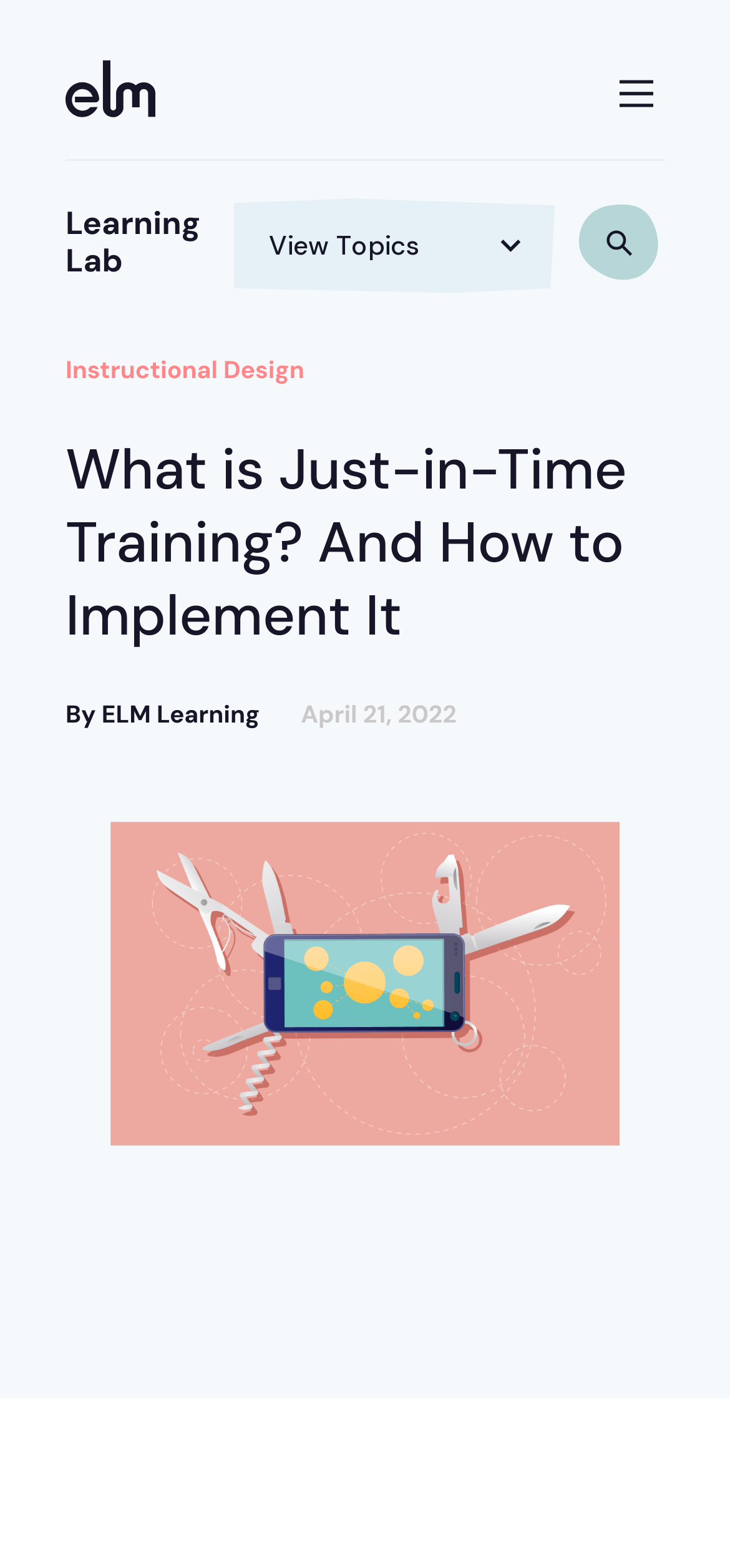How many images are on the webpage?
Relying on the image, give a concise answer in one word or a brief phrase.

3